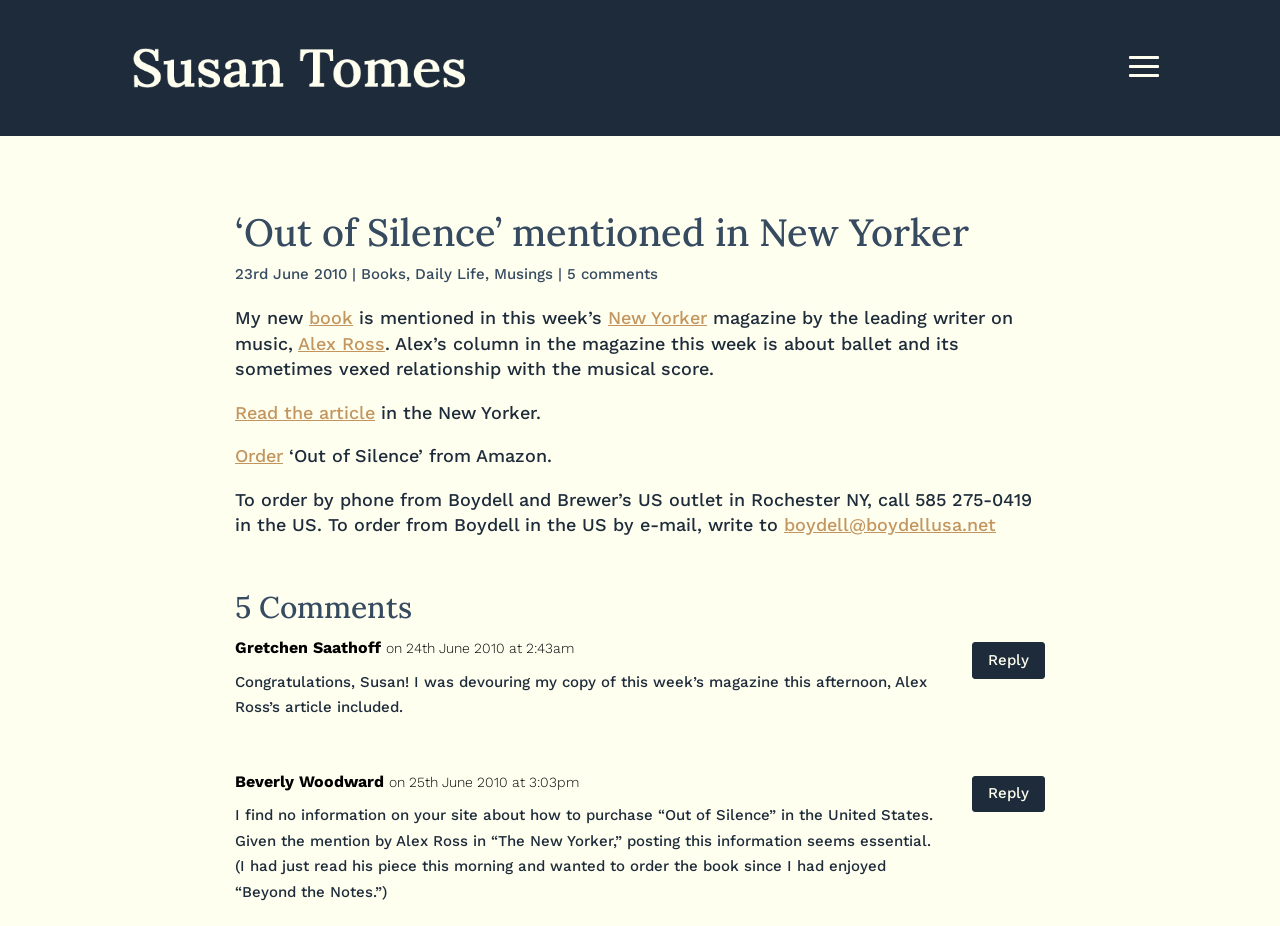What is the title of the book?
Please analyze the image and answer the question with as much detail as possible.

The title of the book is mentioned in the heading '‘Out of Silence’ mentioned in New Yorker | Susan Tomes' at the top of the webpage, and also in the text 'My new book is mentioned in this week’s New Yorker magazine...' which suggests that the title of the book is 'Out of Silence'.